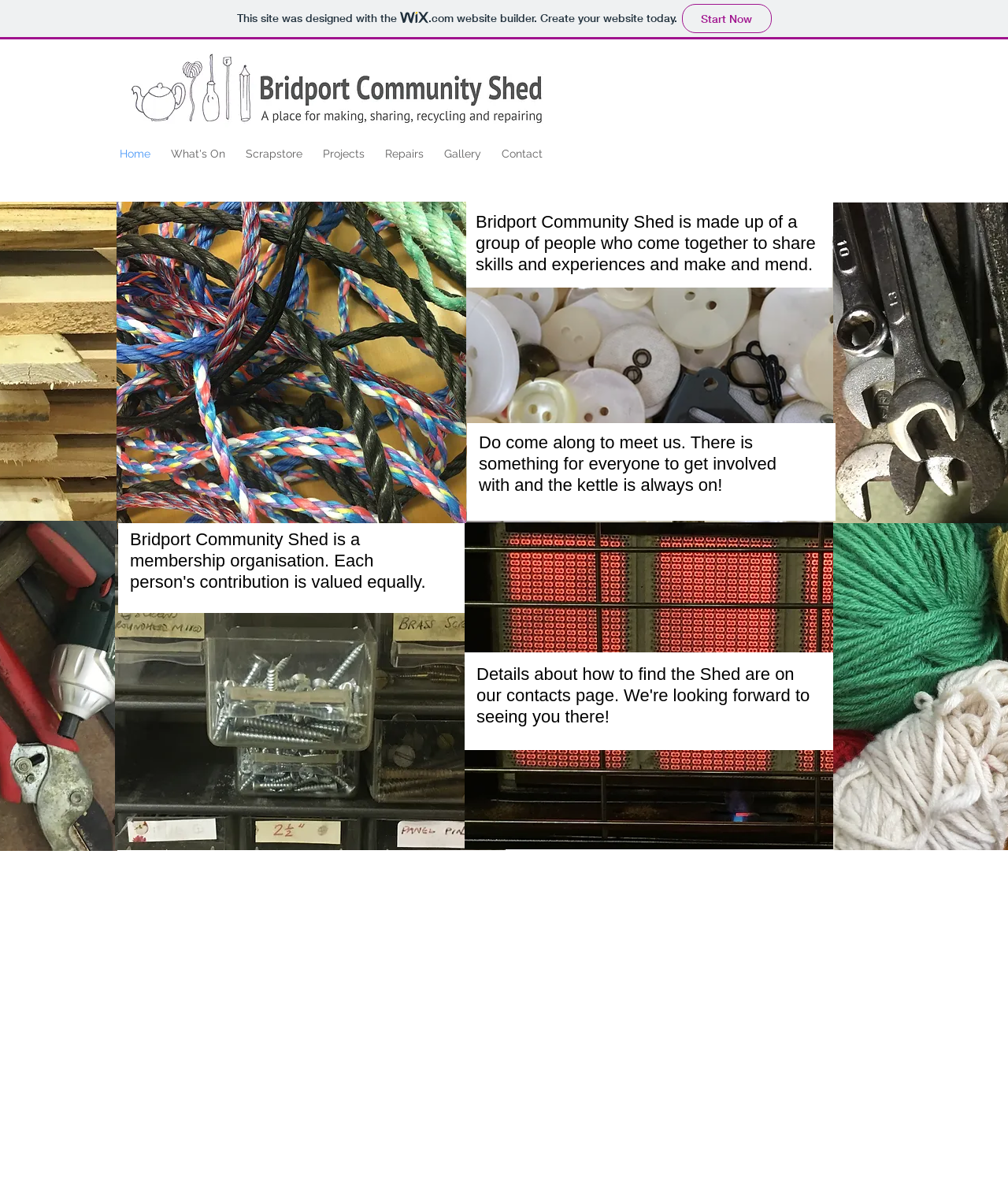Based on the element description: "What's On", identify the bounding box coordinates for this UI element. The coordinates must be four float numbers between 0 and 1, listed as [left, top, right, bottom].

[0.159, 0.117, 0.234, 0.14]